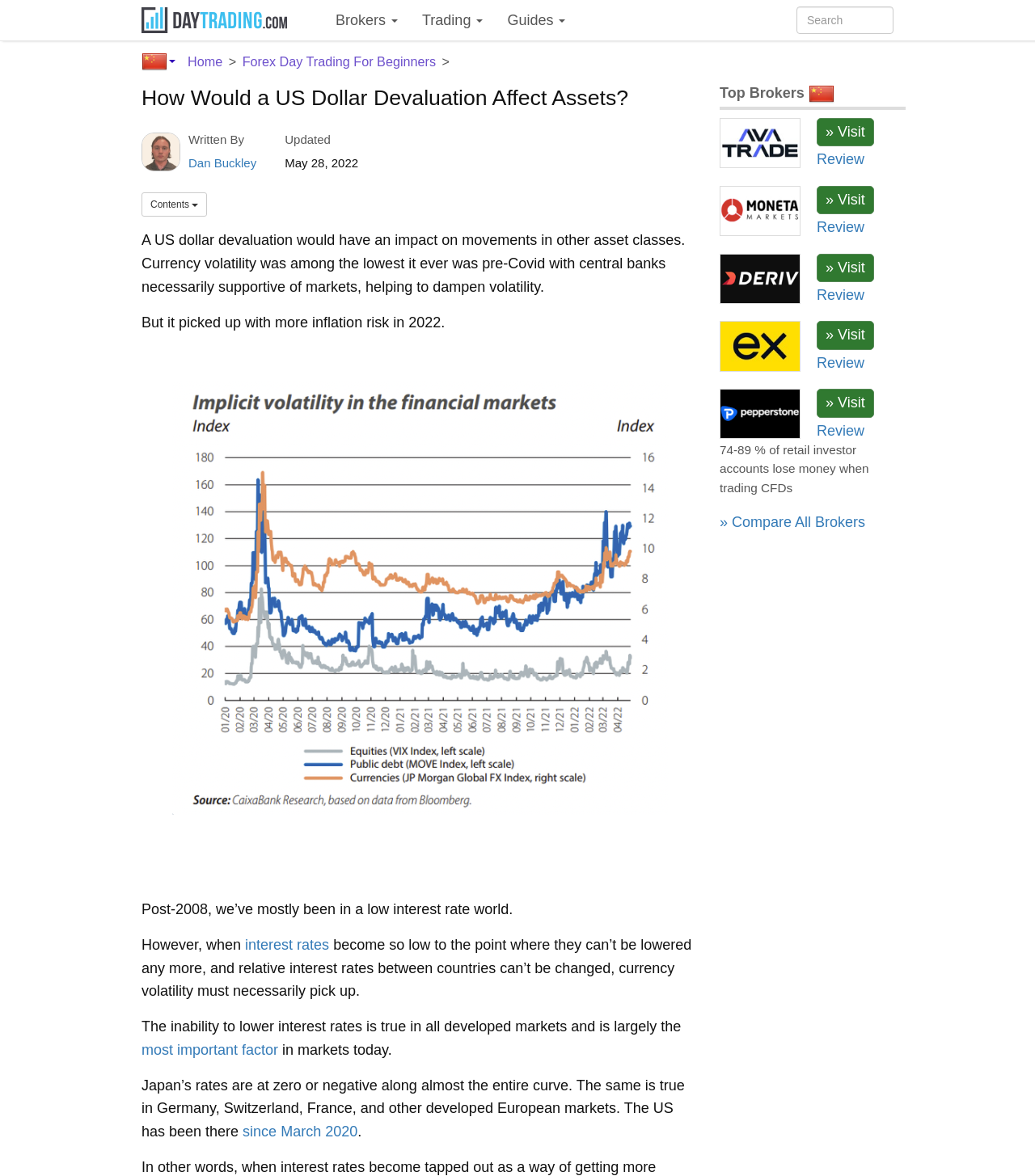Find the bounding box coordinates for the area you need to click to carry out the instruction: "Search for something". The coordinates should be four float numbers between 0 and 1, indicated as [left, top, right, bottom].

[0.758, 0.005, 0.875, 0.029]